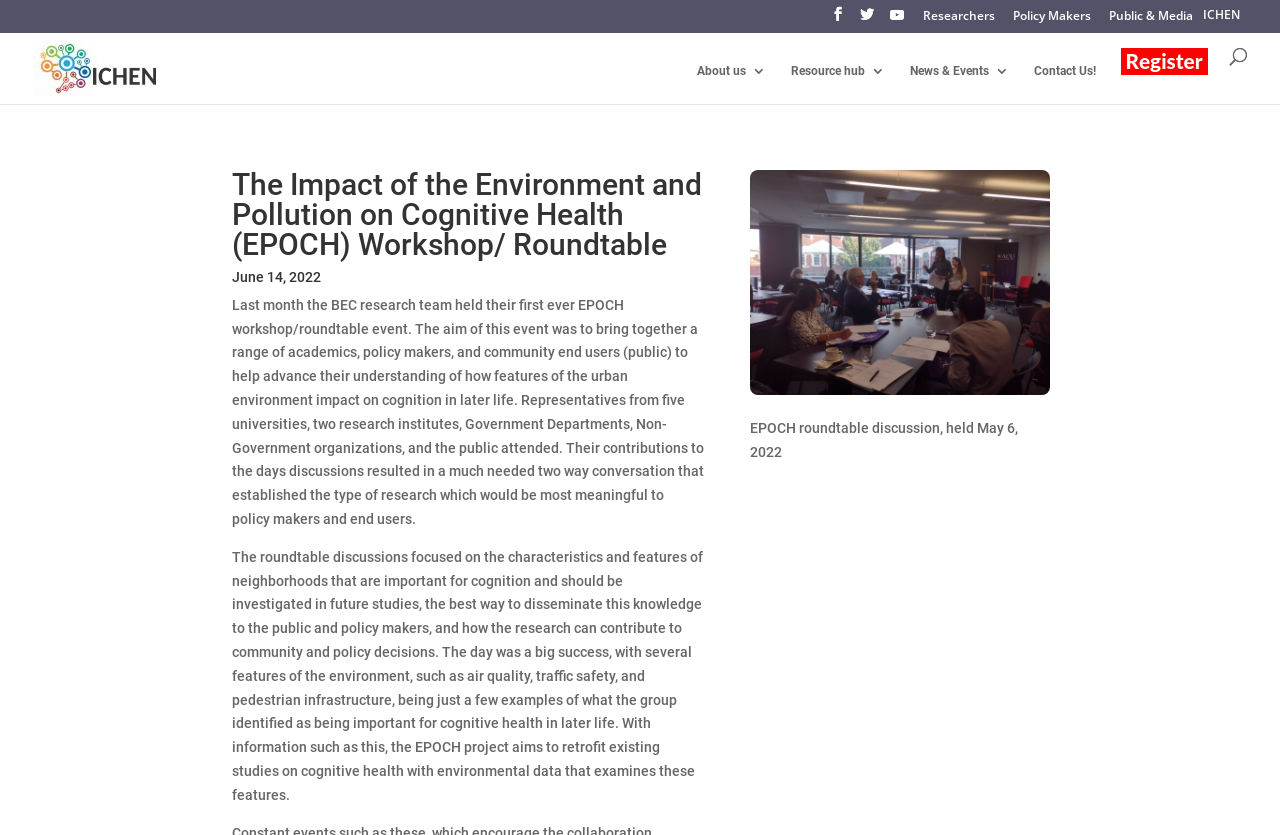Using the provided element description: "Researchers", identify the bounding box coordinates. The coordinates should be four floats between 0 and 1 in the order [left, top, right, bottom].

[0.721, 0.012, 0.777, 0.037]